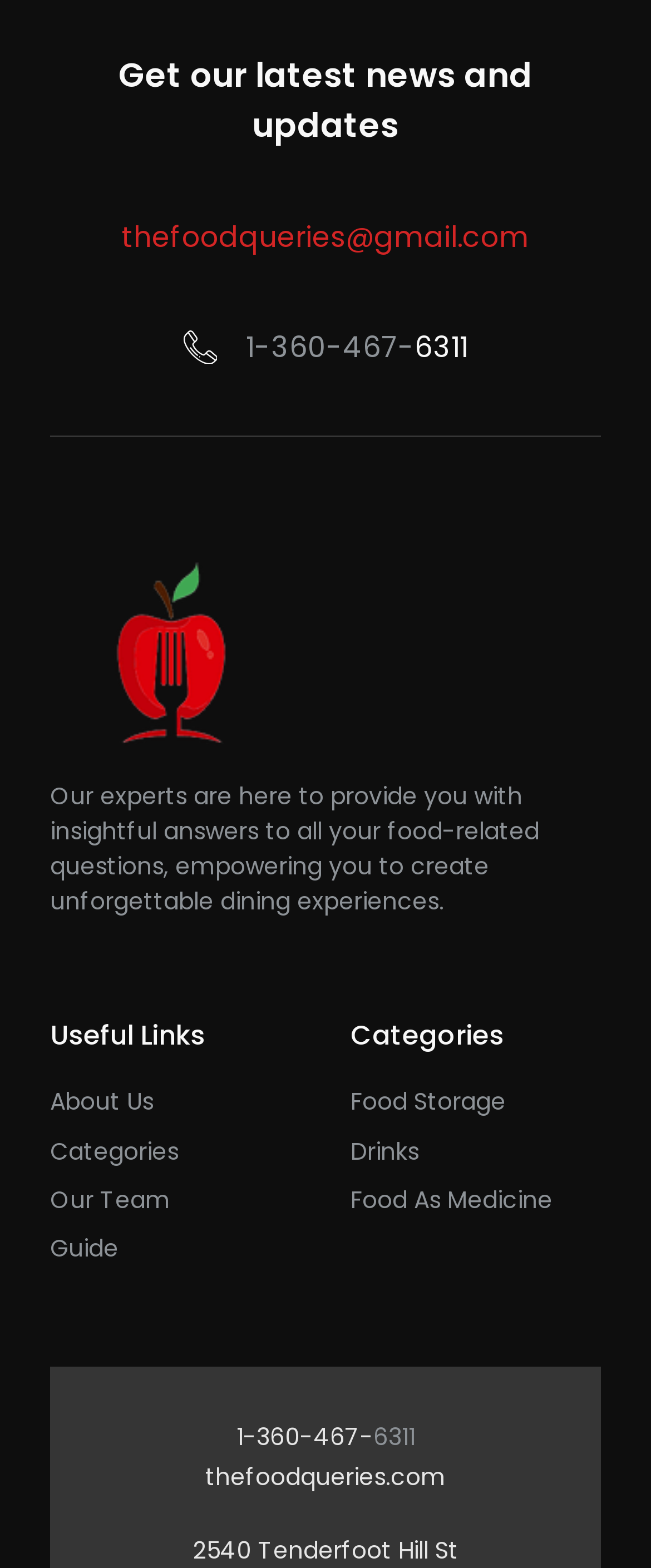Please determine the bounding box coordinates of the element to click in order to execute the following instruction: "Call us". The coordinates should be four float numbers between 0 and 1, specified as [left, top, right, bottom].

[0.377, 0.208, 0.636, 0.234]